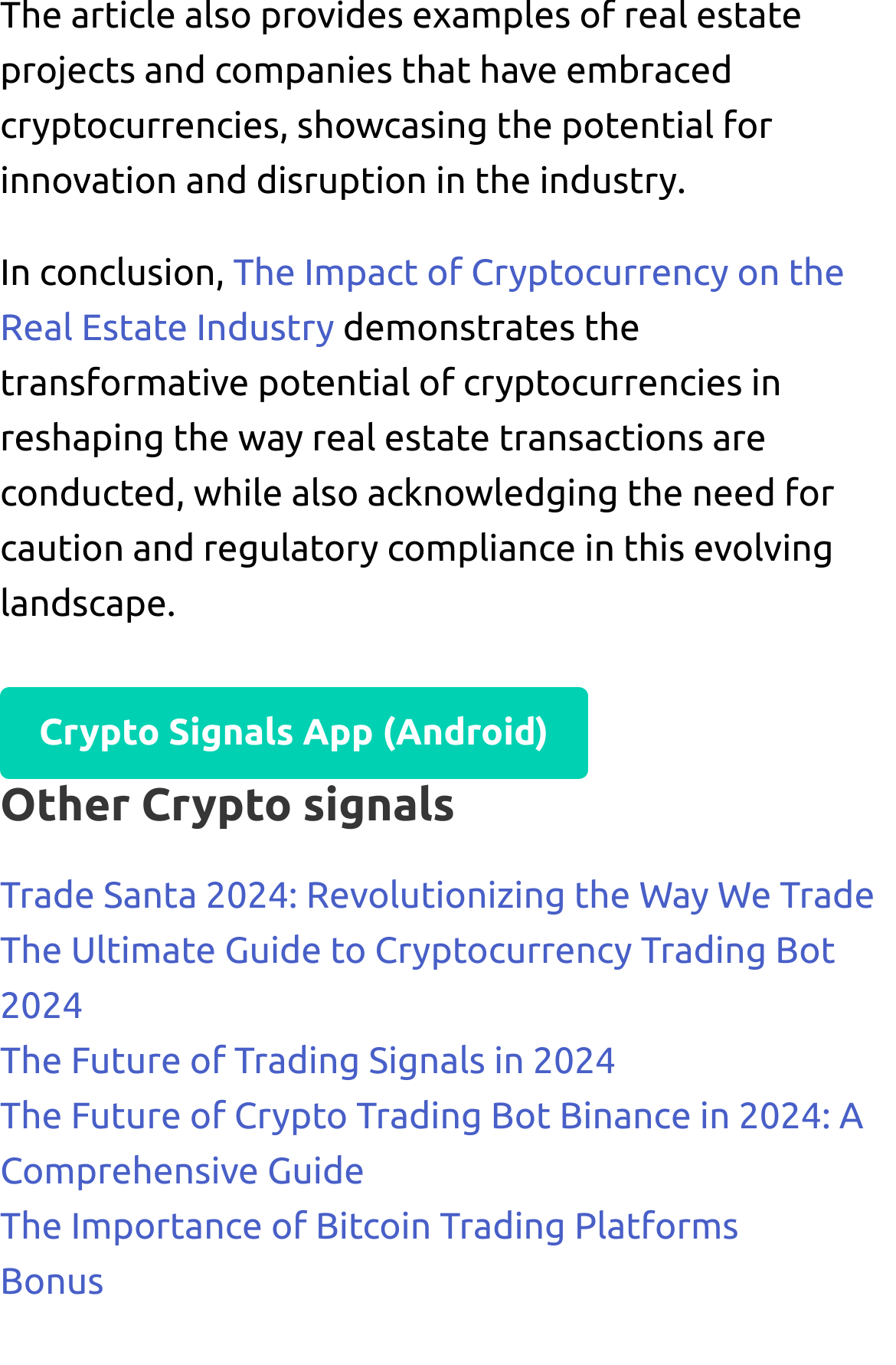Kindly determine the bounding box coordinates of the area that needs to be clicked to fulfill this instruction: "Read the article about the impact of cryptocurrency on the real estate industry".

[0.0, 0.186, 0.943, 0.257]